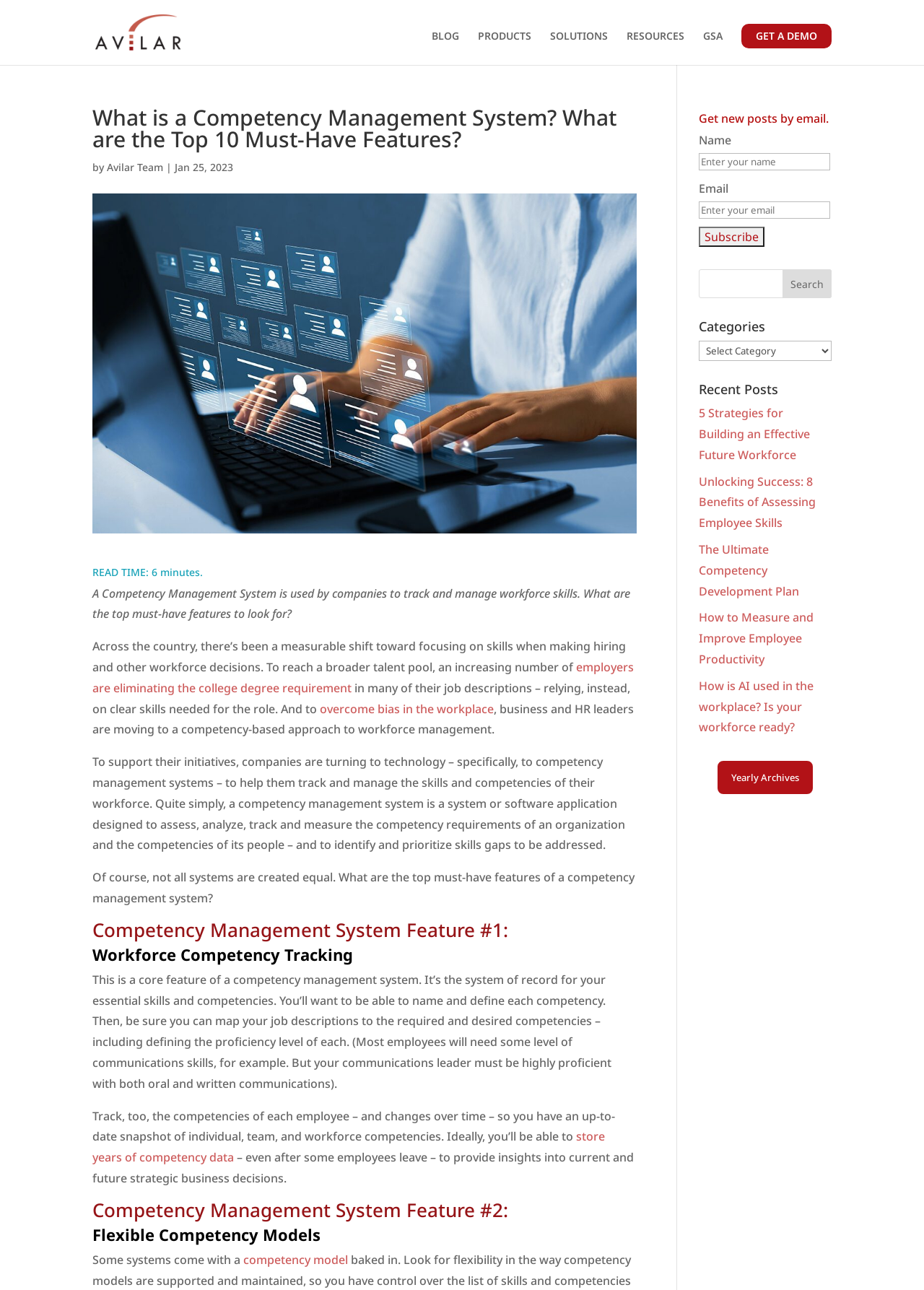What is the first feature of a competency management system?
Look at the image and respond to the question as thoroughly as possible.

The webpage lists the top features of a competency management system, and the first feature is workforce competency tracking, which involves tracking the competencies of each employee and changes over time.